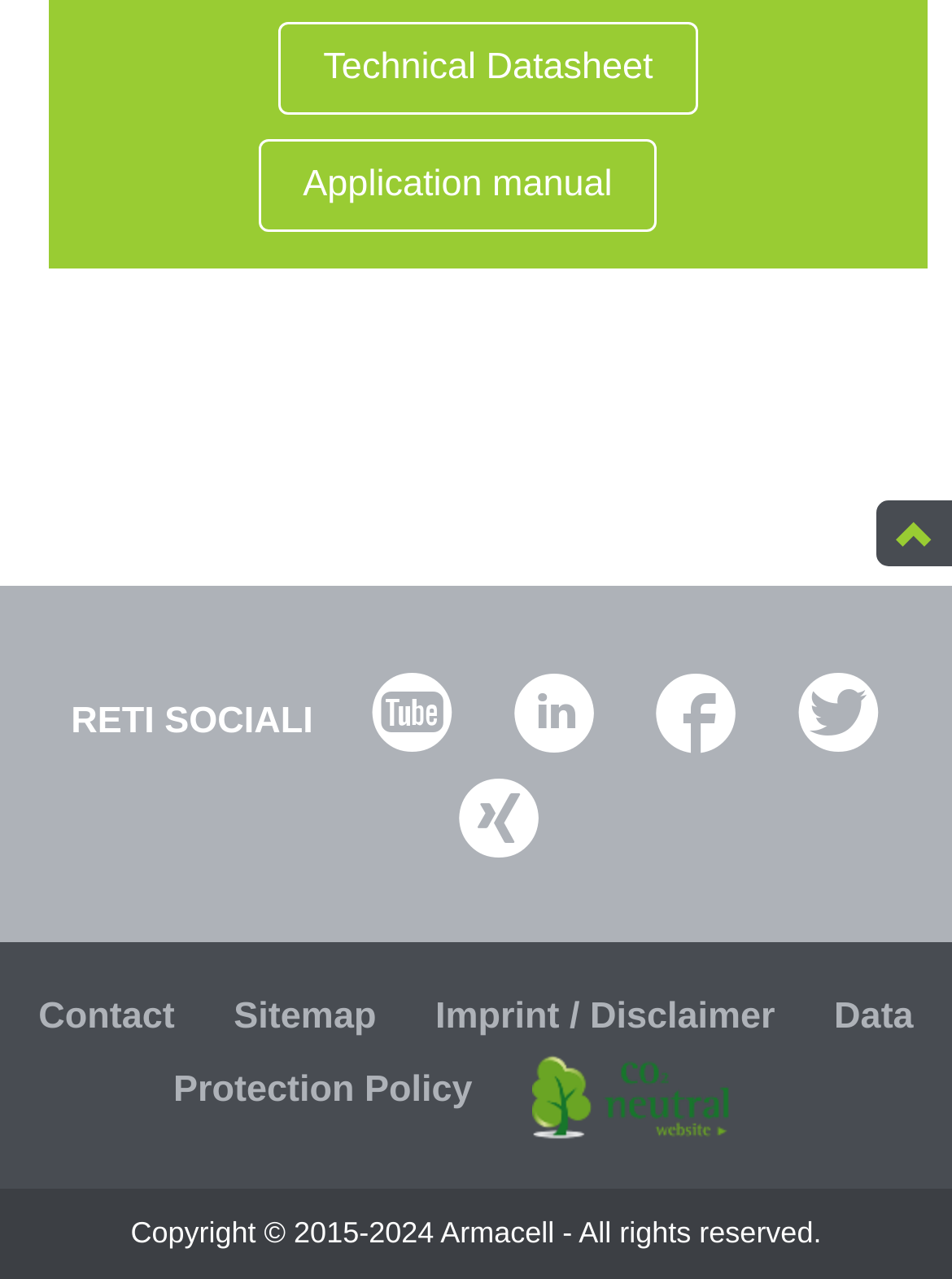Use the information in the screenshot to answer the question comprehensively: How many links are there in the footer?

There are five links located in the footer section of the webpage, which are Contact, Sitemap, Imprint / Disclaimer, Data Protection Policy, and CO2 neutral website.